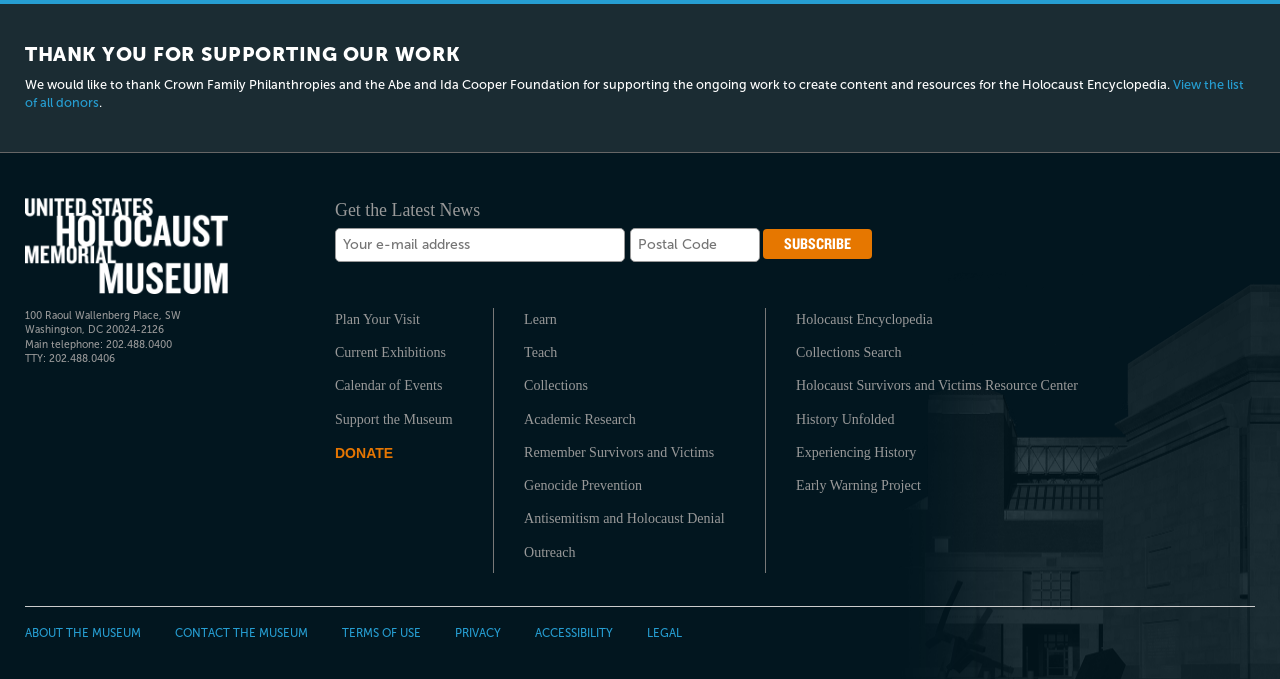Find the bounding box coordinates of the element to click in order to complete the given instruction: "Search the Collections."

[0.622, 0.502, 0.85, 0.539]